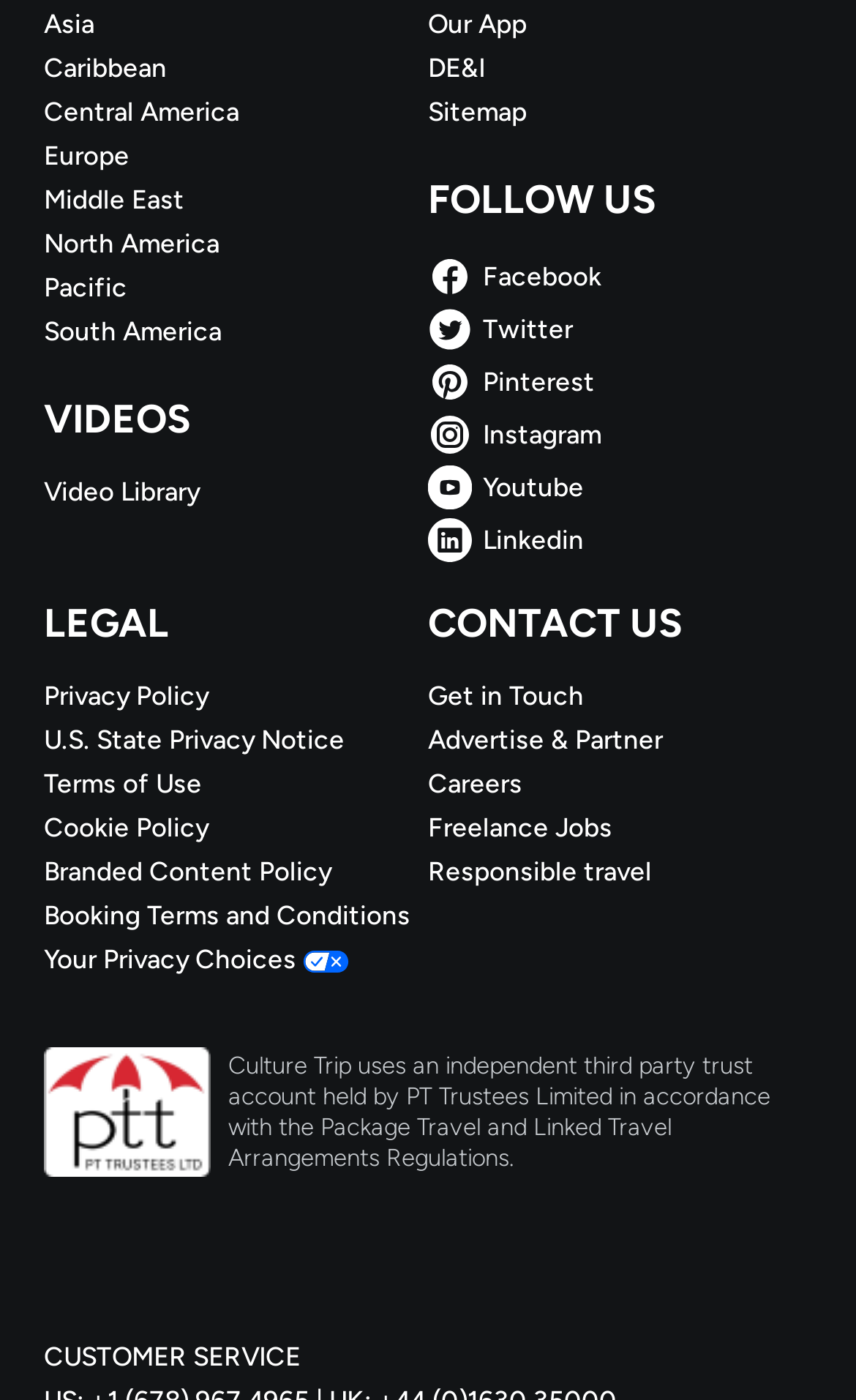Find the bounding box coordinates for the area that should be clicked to accomplish the instruction: "Click on Asia".

[0.051, 0.005, 0.5, 0.03]